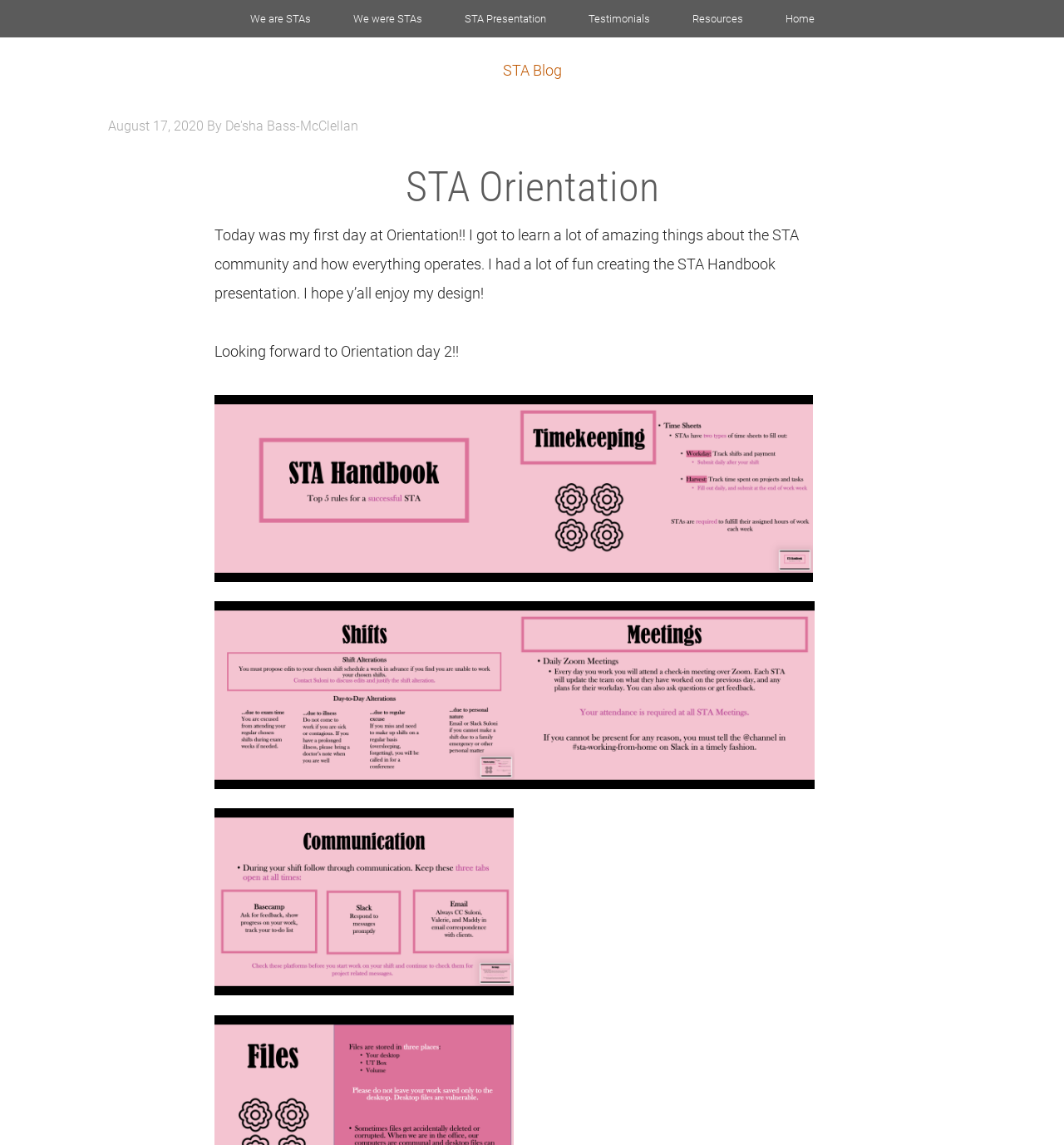What is the main topic of the webpage? Analyze the screenshot and reply with just one word or a short phrase.

STA Orientation